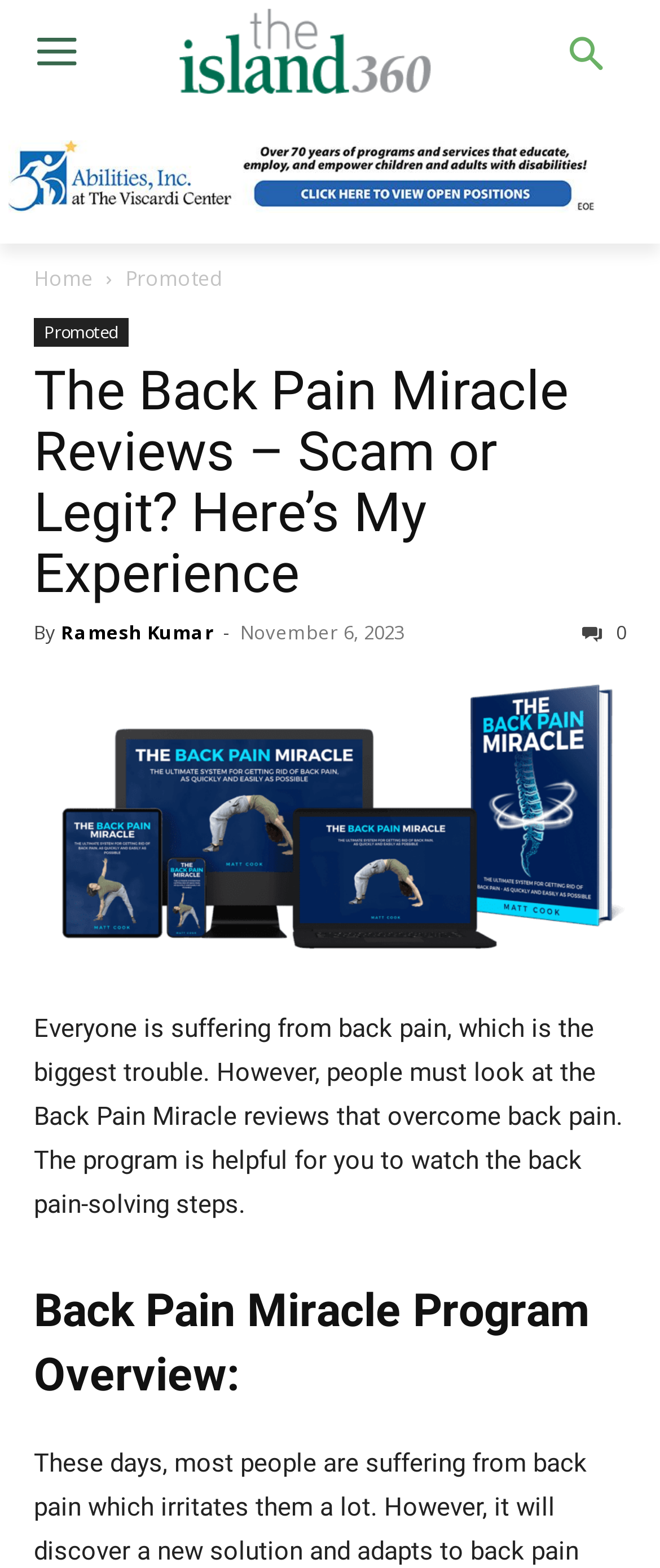What is the topic of the article?
Give a detailed explanation using the information visible in the image.

I found the topic of the article by looking at the main heading, which is 'The Back Pain Miracle Reviews – Scam or Legit? Here’s My Experience'.